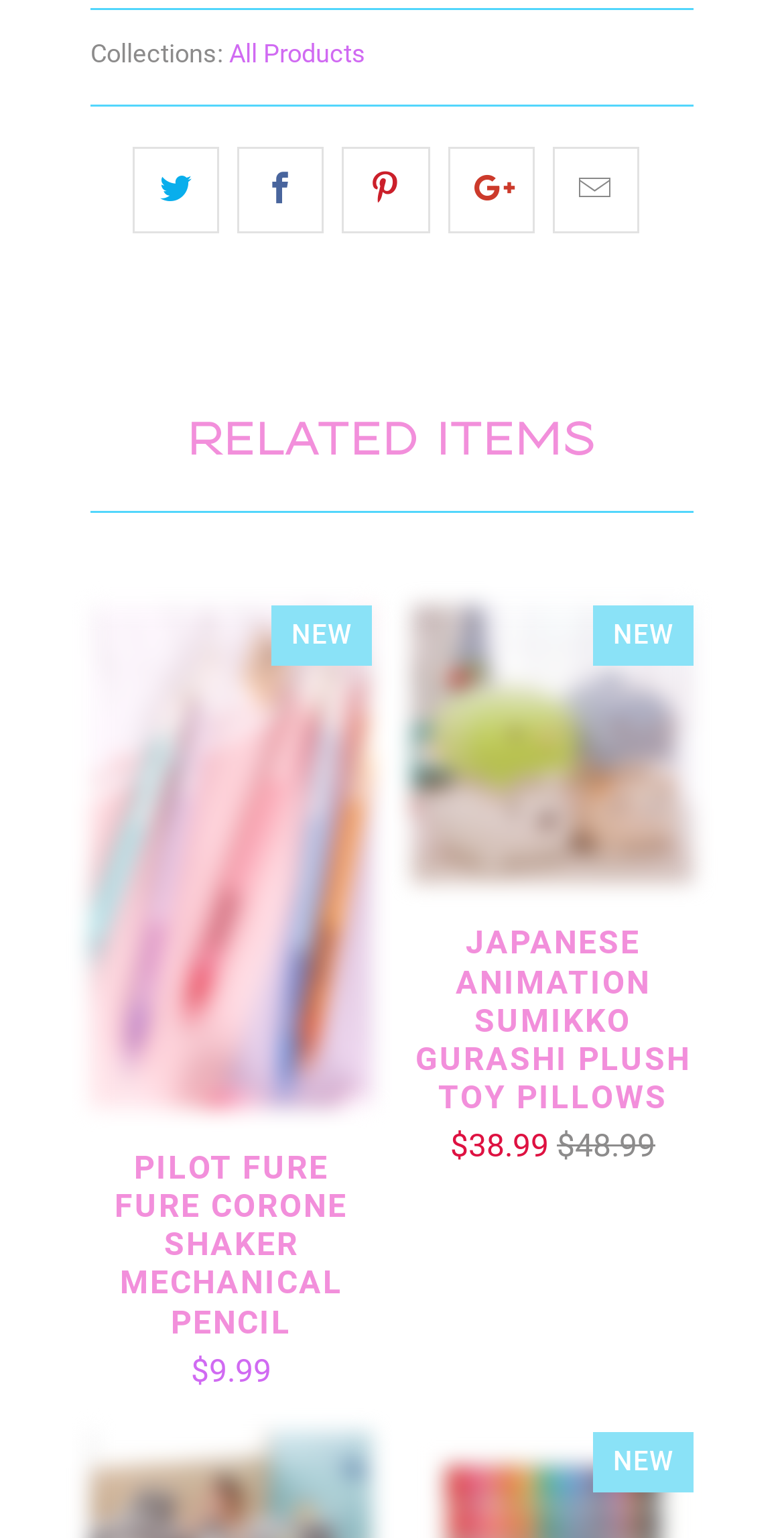How many 'NEW' labels are there on this page?
Craft a detailed and extensive response to the question.

I counted the number of 'NEW' labels on the page, which are located near the product links. There are three 'NEW' labels on this page.